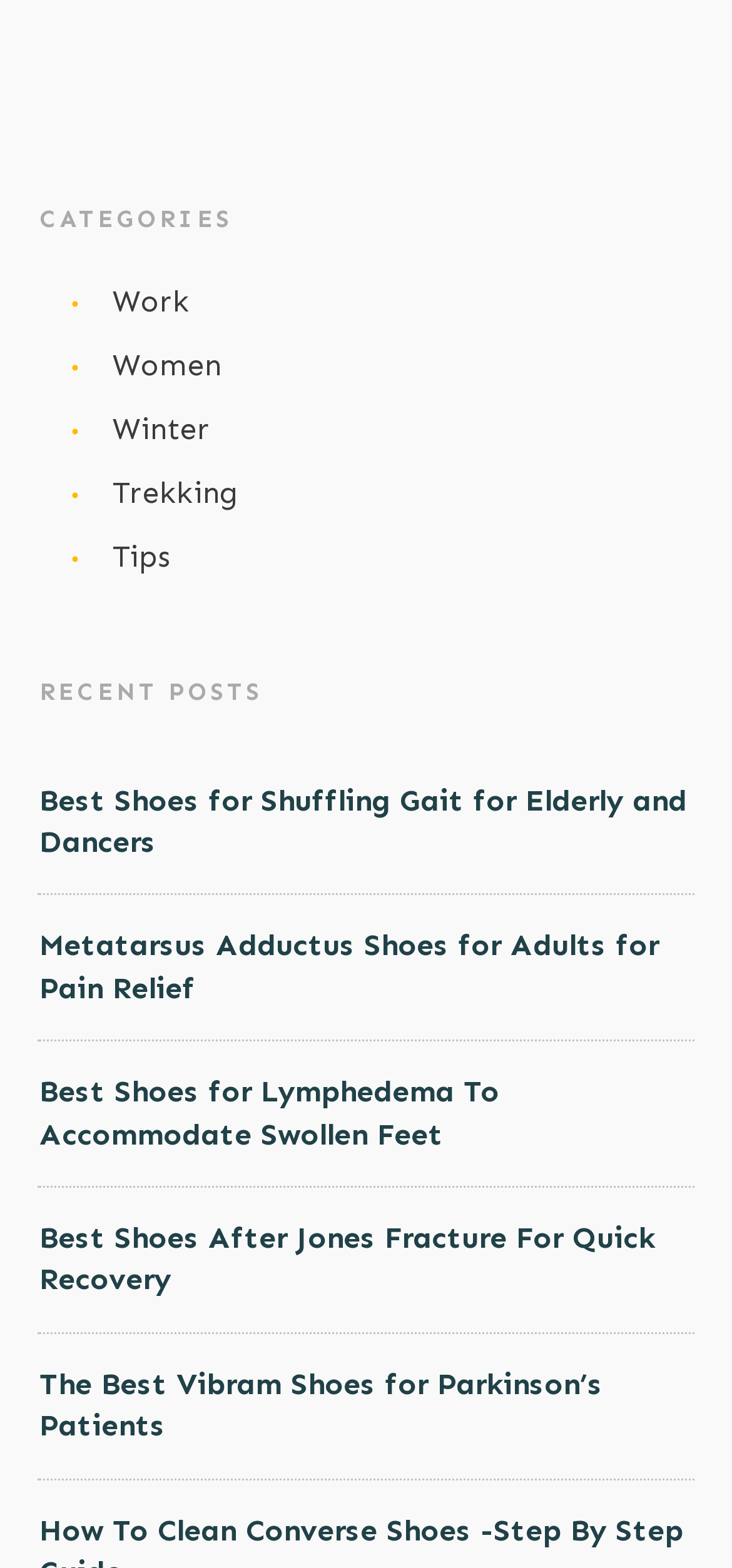Please answer the following query using a single word or phrase: 
How many recent posts are listed on the webpage?

5